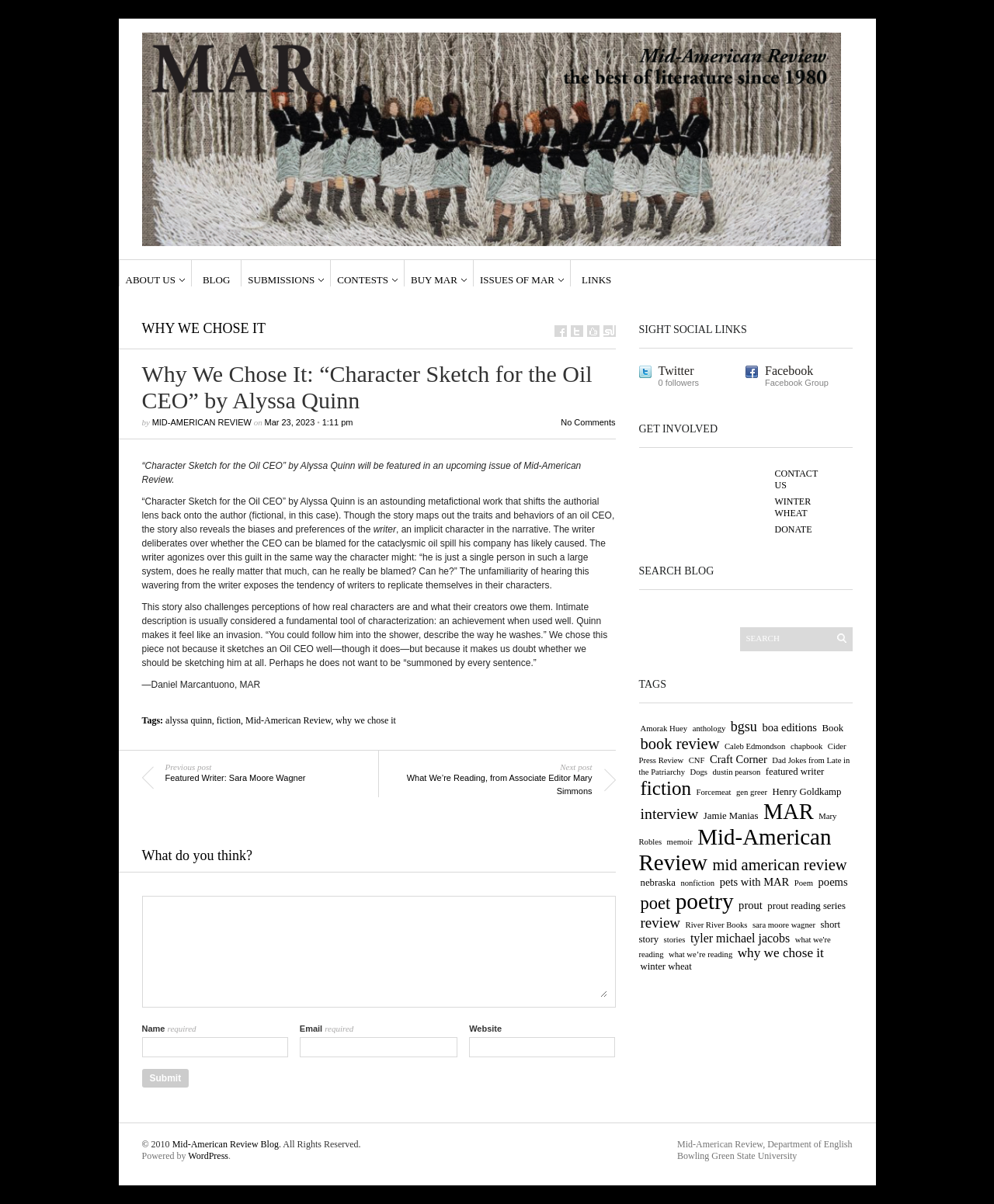Determine the bounding box coordinates for the area that should be clicked to carry out the following instruction: "Check recent comments".

[0.416, 0.251, 0.643, 0.258]